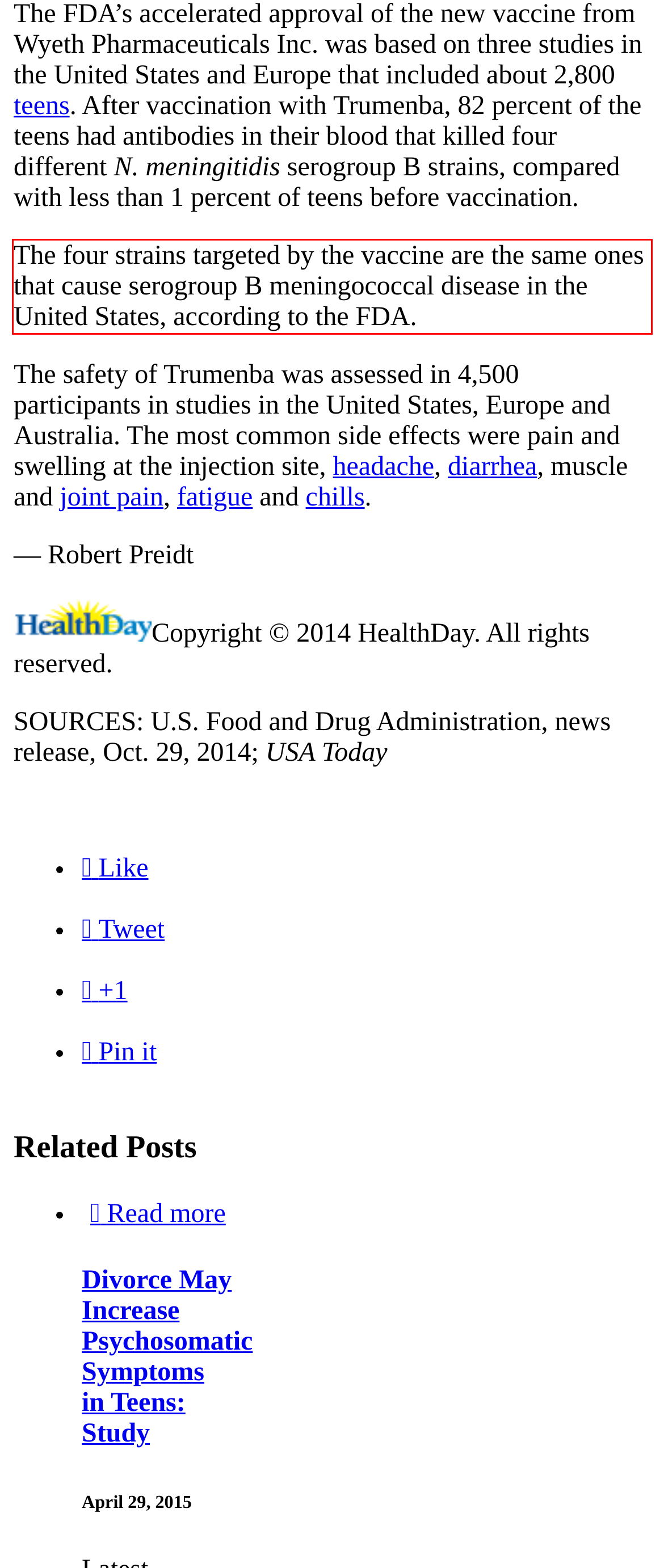You are looking at a screenshot of a webpage with a red rectangle bounding box. Use OCR to identify and extract the text content found inside this red bounding box.

The four strains targeted by the vaccine are the same ones that cause serogroup B meningococcal disease in the United States, according to the FDA.